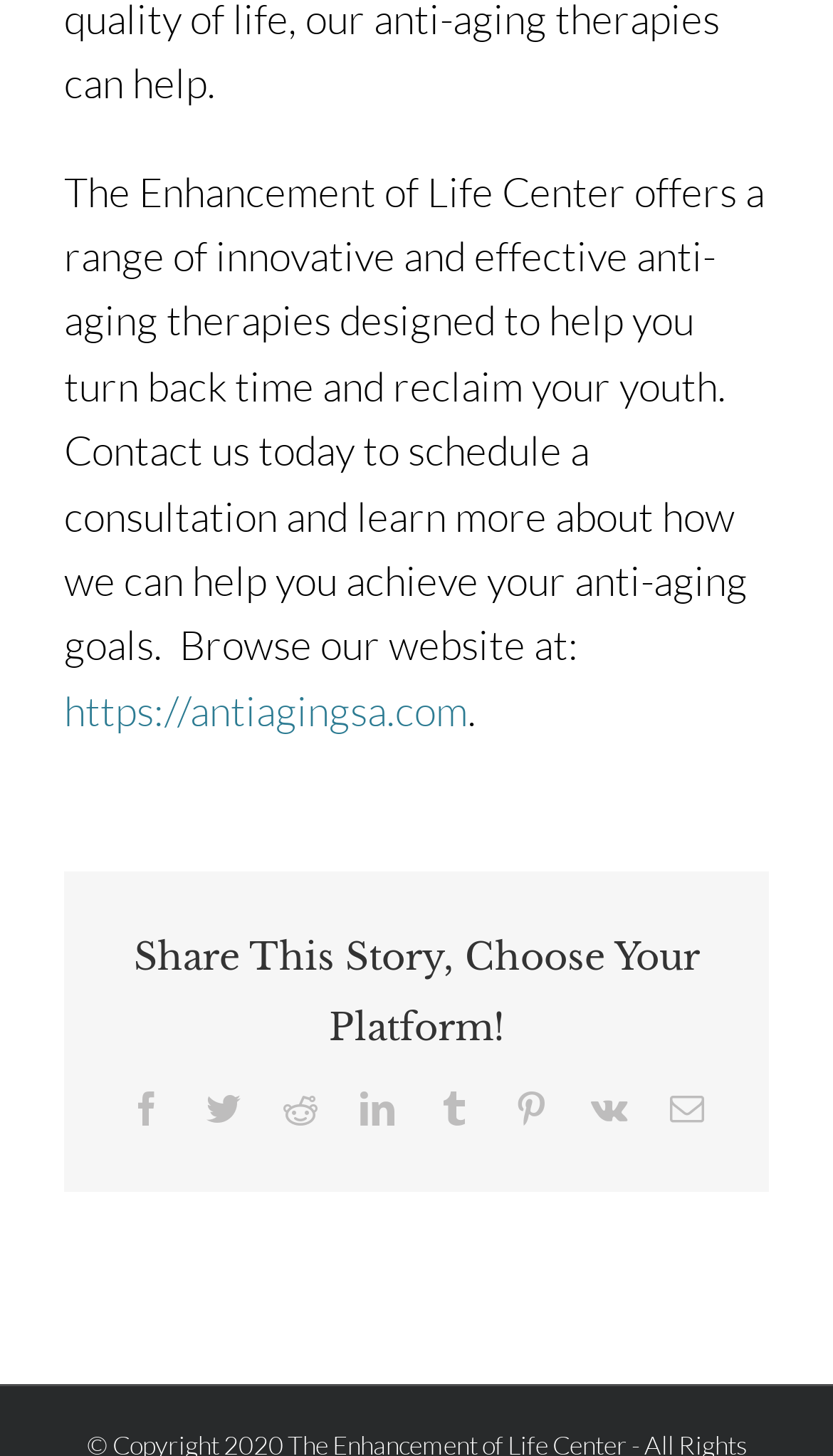Provide a brief response to the question using a single word or phrase: 
How many social media platforms are available to share the story?

8